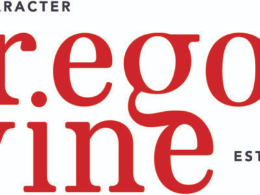What is the tone of the Oregon Wine logo?
Respond to the question with a single word or phrase according to the image.

Sophisticated and creative